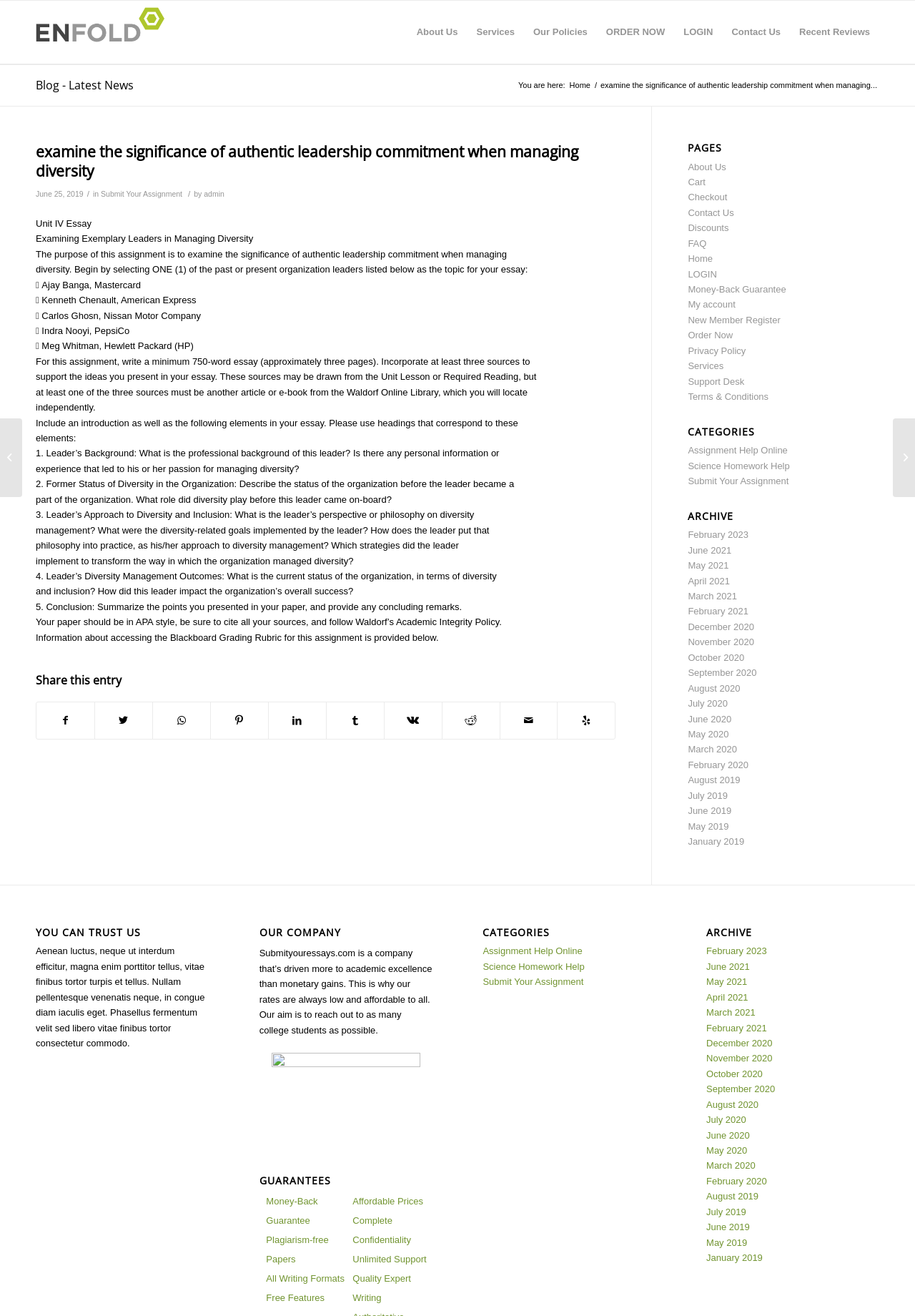Using the description: "LOGIN", identify the bounding box of the corresponding UI element in the screenshot.

[0.752, 0.204, 0.783, 0.212]